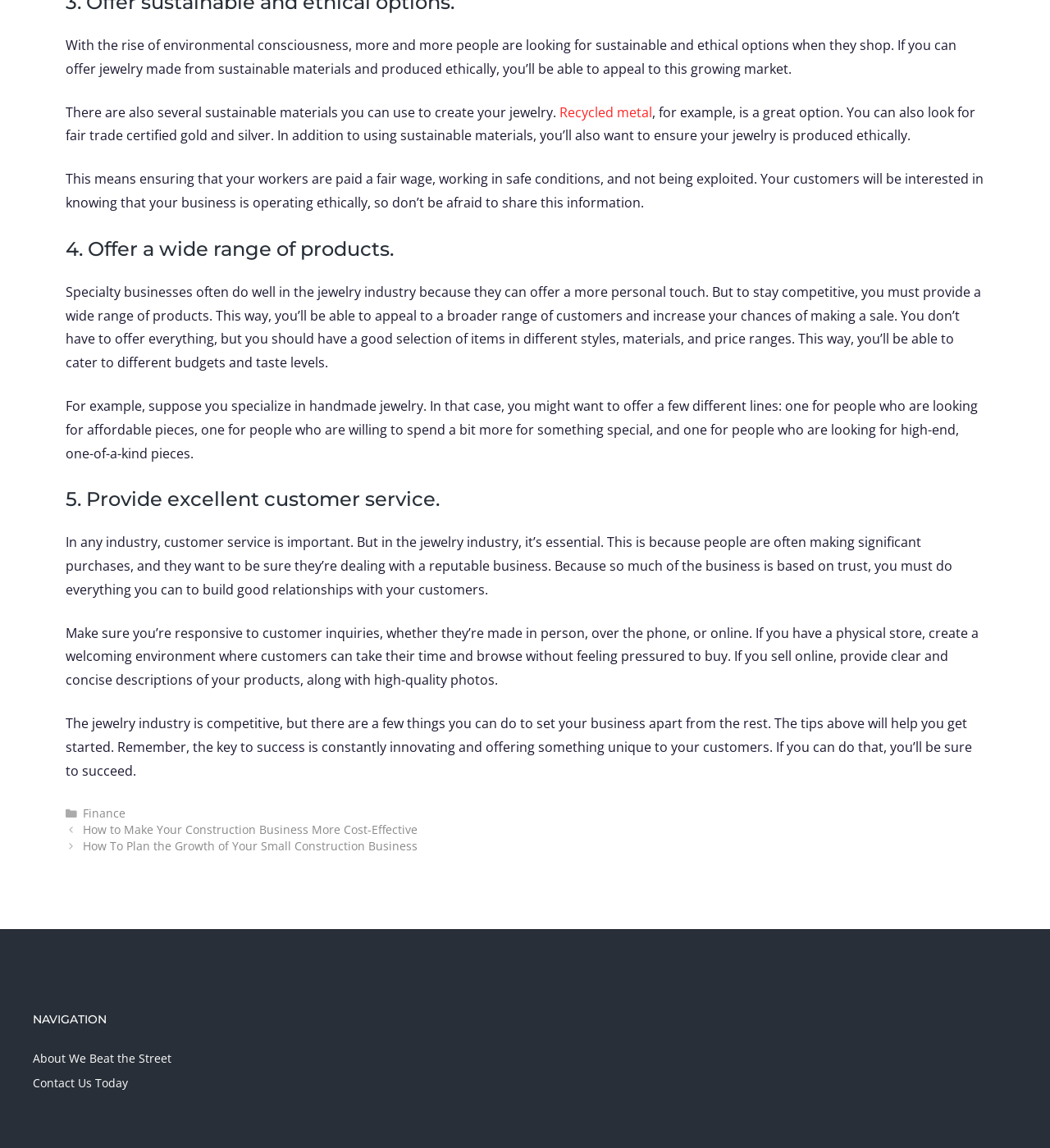Please provide a one-word or phrase answer to the question: 
What is mentioned as a sustainable material for jewelry?

Recycled metal